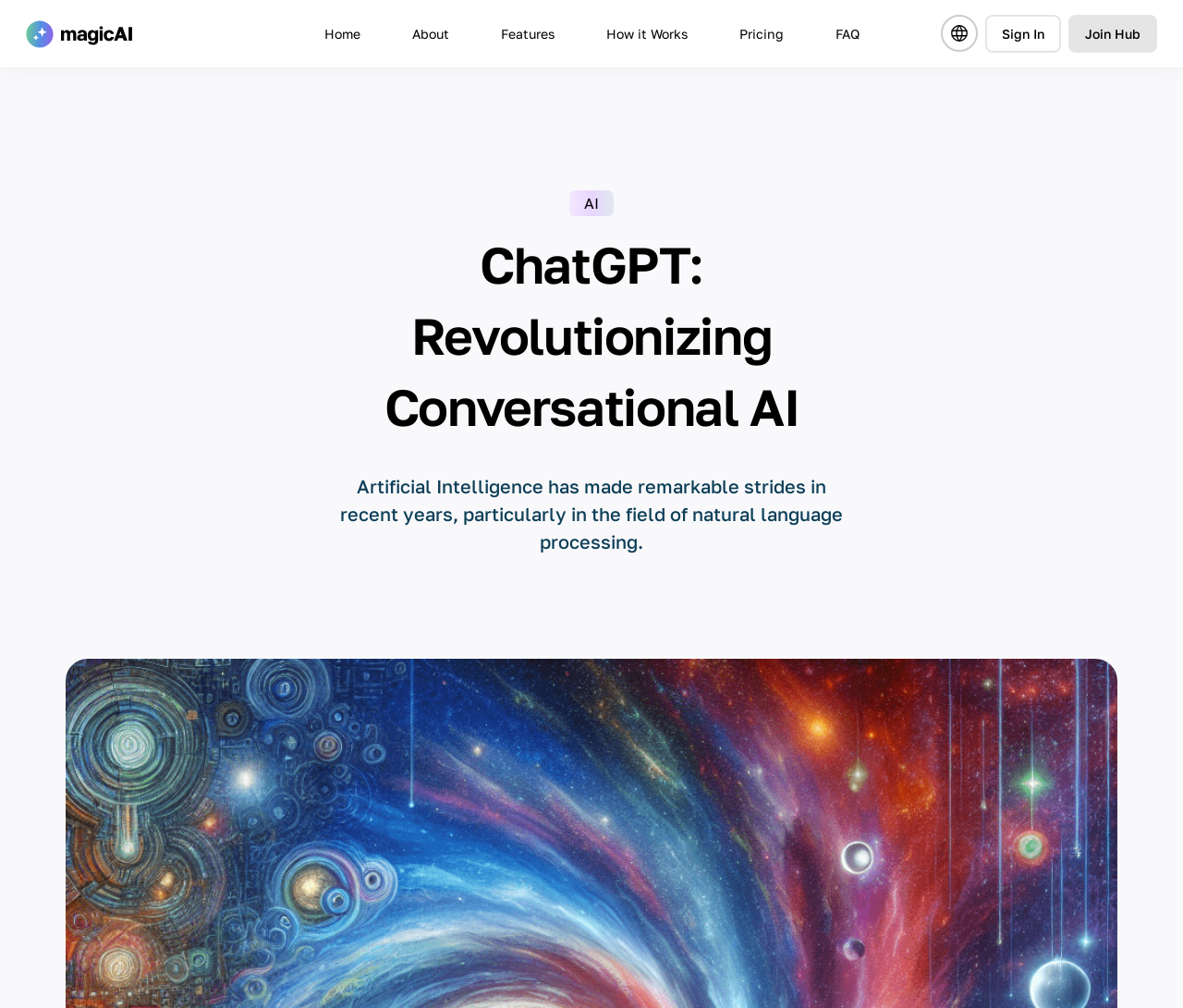What is the purpose of the button on the top right corner?
Using the image as a reference, answer the question in detail.

I found a button on the top right corner of the webpage, but its purpose is not explicitly stated. It does not have any text or icon that indicates its function.